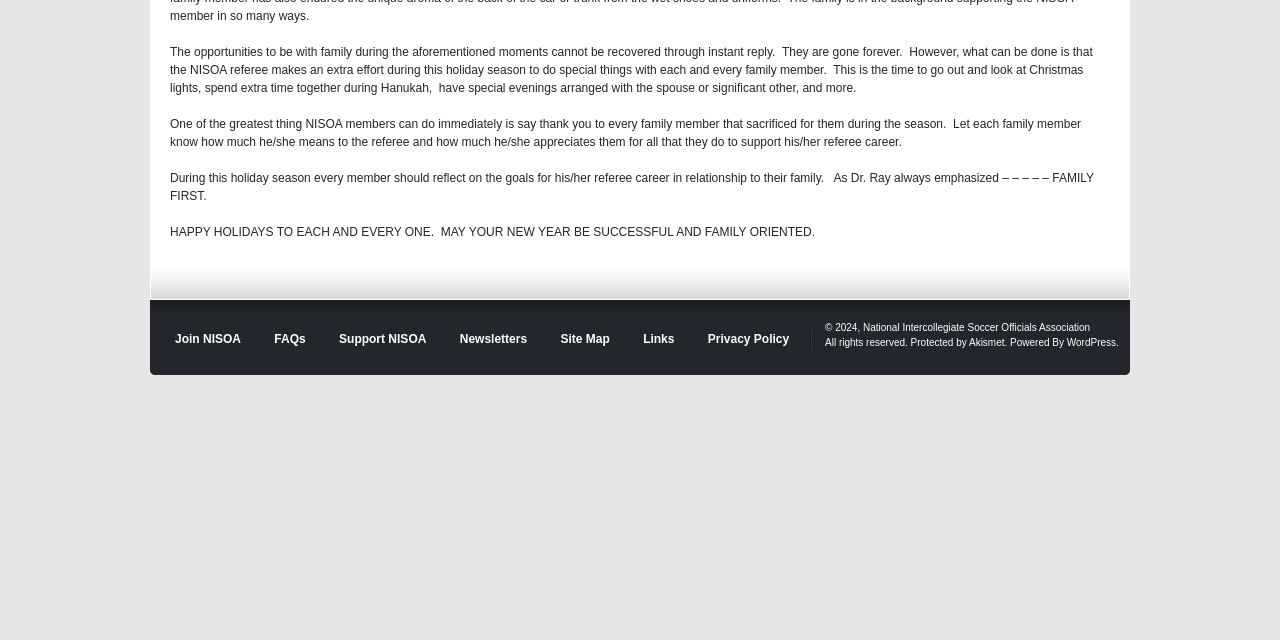Please provide the bounding box coordinates in the format (top-left x, top-left y, bottom-right x, bottom-right y). Remember, all values are floating point numbers between 0 and 1. What is the bounding box coordinate of the region described as: parent_node: Name * name="author"

None